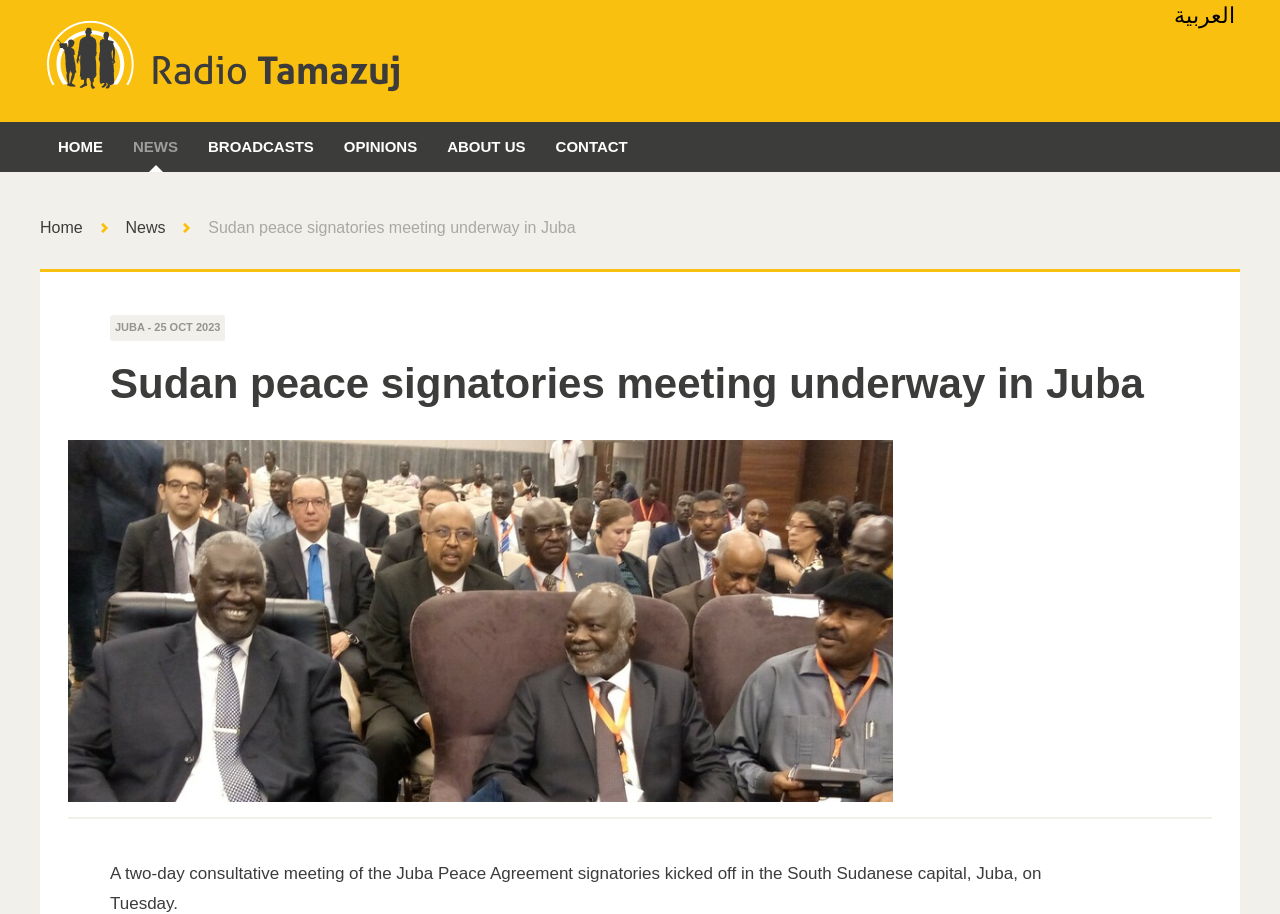Please answer the following question using a single word or phrase: How many days is the consultative meeting?

Two